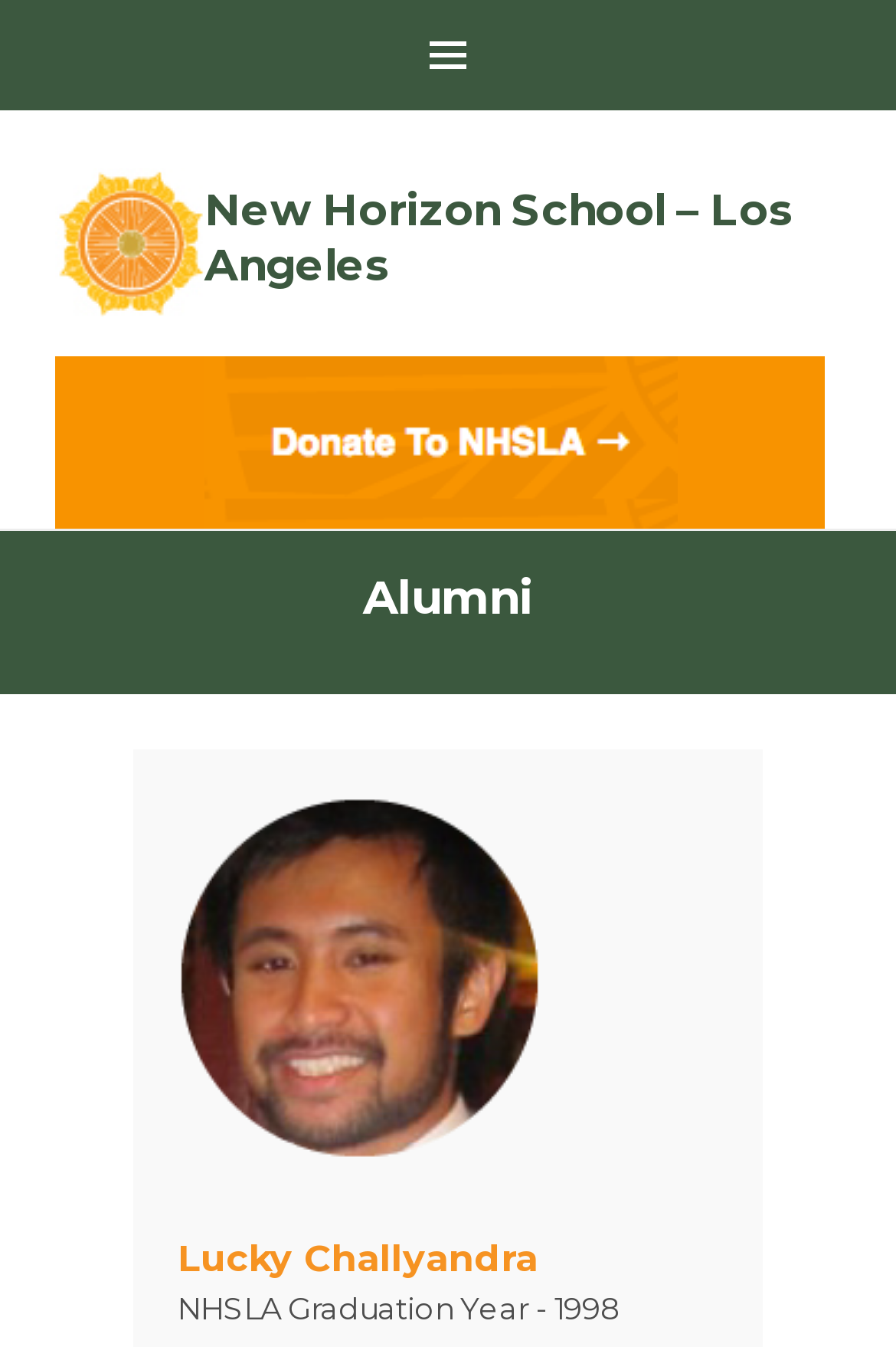What is the name of the school?
Use the image to give a comprehensive and detailed response to the question.

I found the text 'New Horizon School – Los Angeles' on the webpage, which indicates that the school being referred to is the New Horizon School.